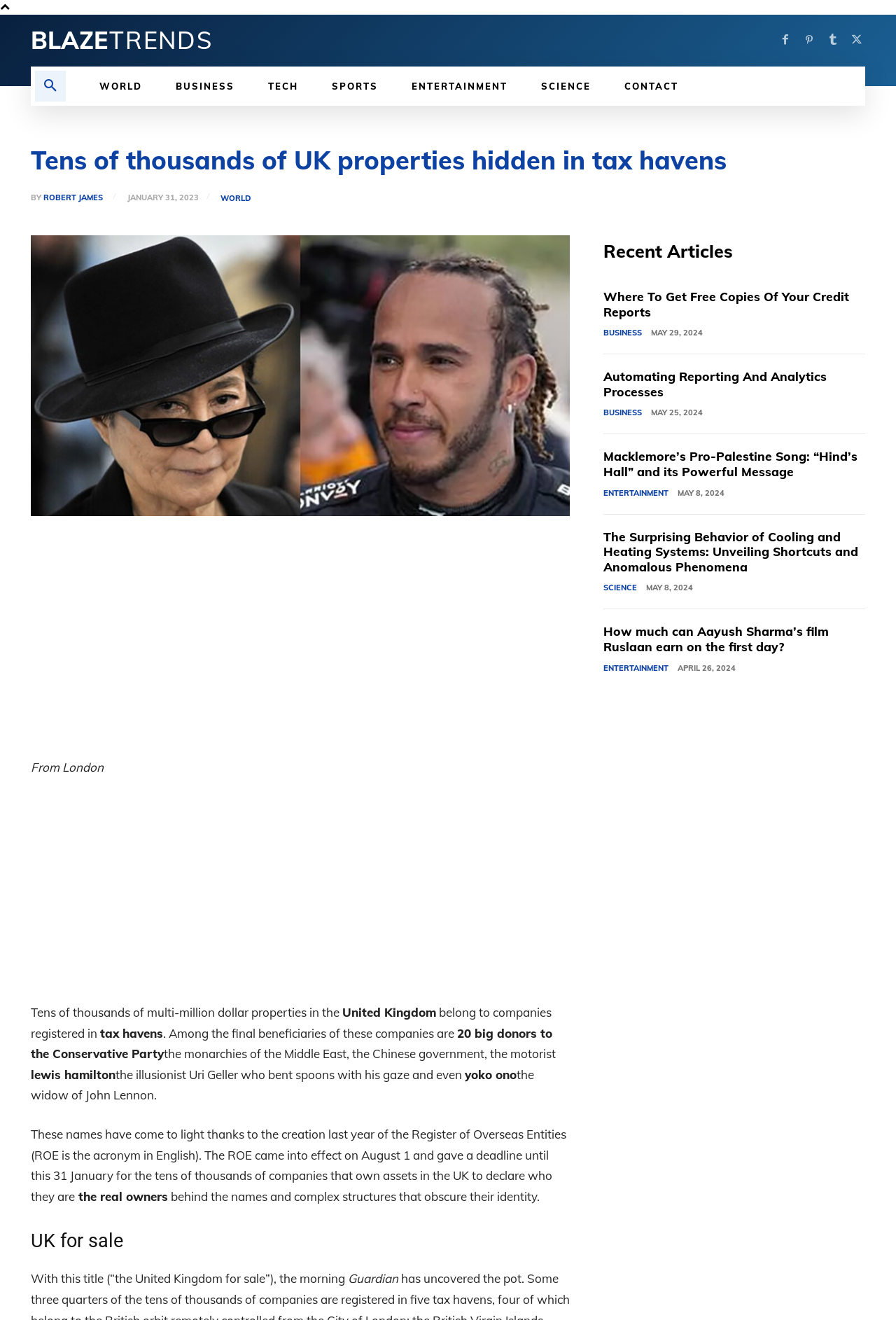Please specify the bounding box coordinates of the area that should be clicked to accomplish the following instruction: "Click the 'Eye Conditions' link". The coordinates should consist of four float numbers between 0 and 1, i.e., [left, top, right, bottom].

None